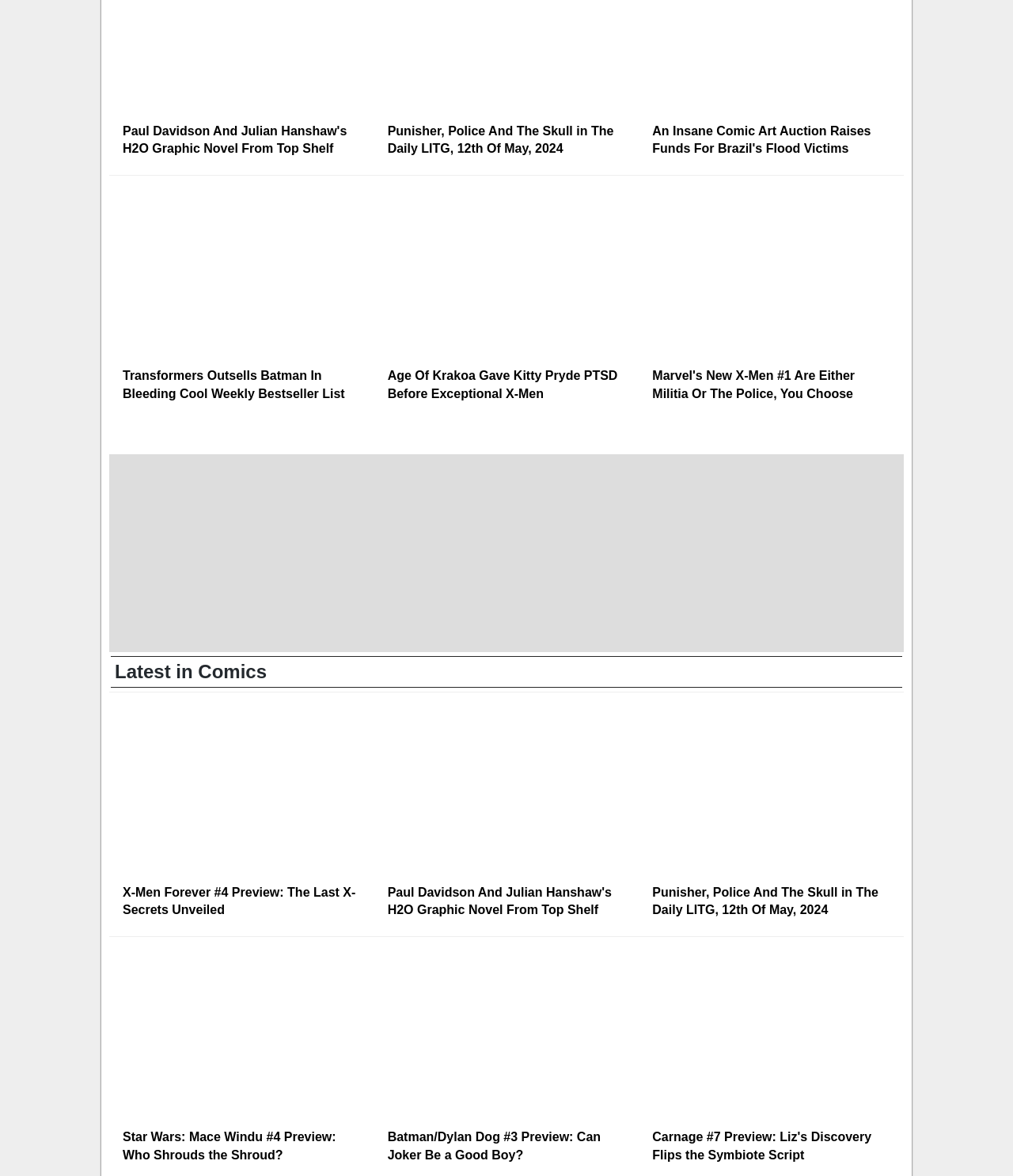Locate the UI element described by Latest in Comics and provide its bounding box coordinates. Use the format (top-left x, top-left y, bottom-right x, bottom-right y) with all values as floating point numbers between 0 and 1.

[0.113, 0.562, 0.263, 0.58]